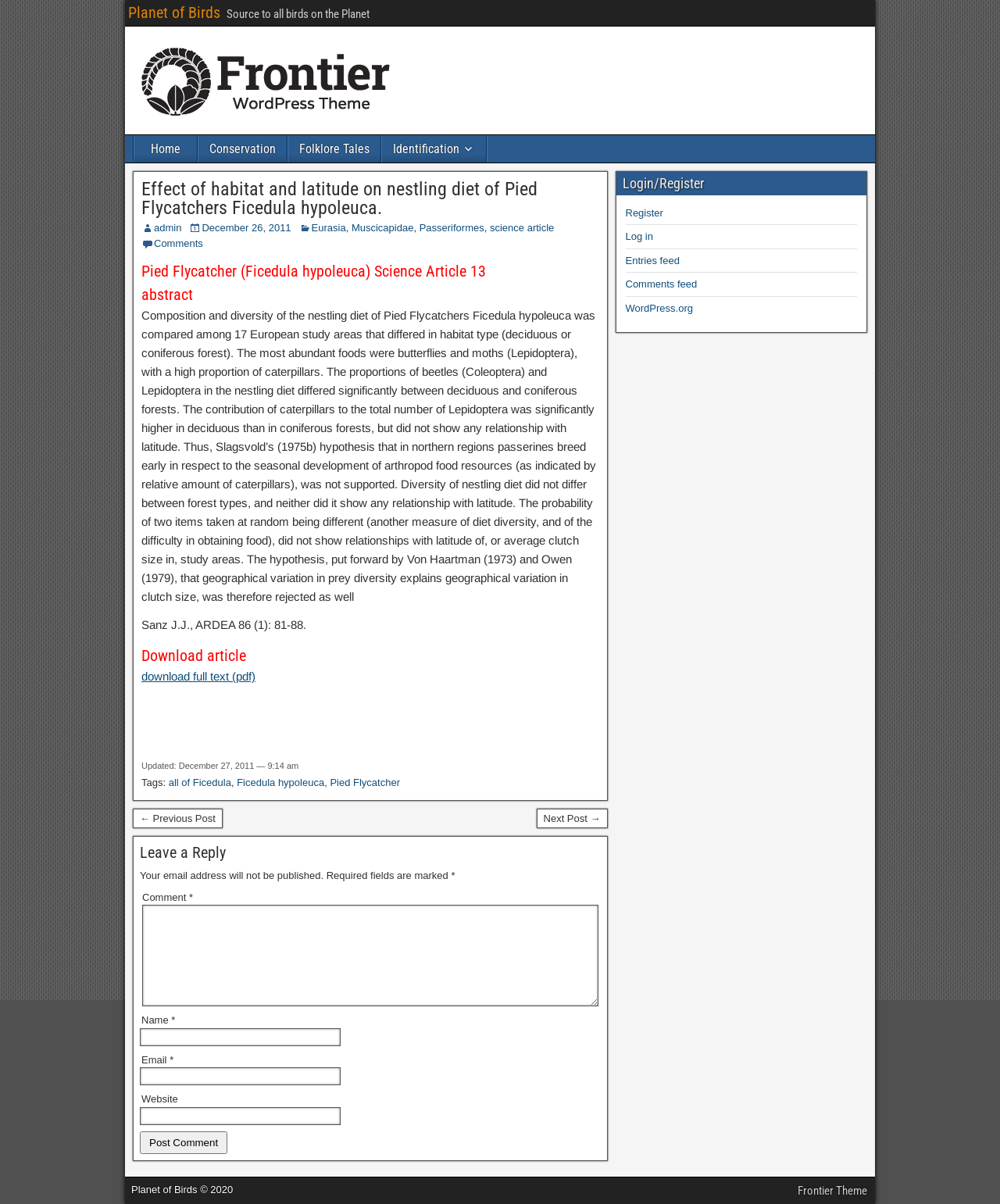Locate the bounding box coordinates of the area you need to click to fulfill this instruction: 'Click on the 'Home' link'. The coordinates must be in the form of four float numbers ranging from 0 to 1: [left, top, right, bottom].

[0.134, 0.112, 0.197, 0.135]